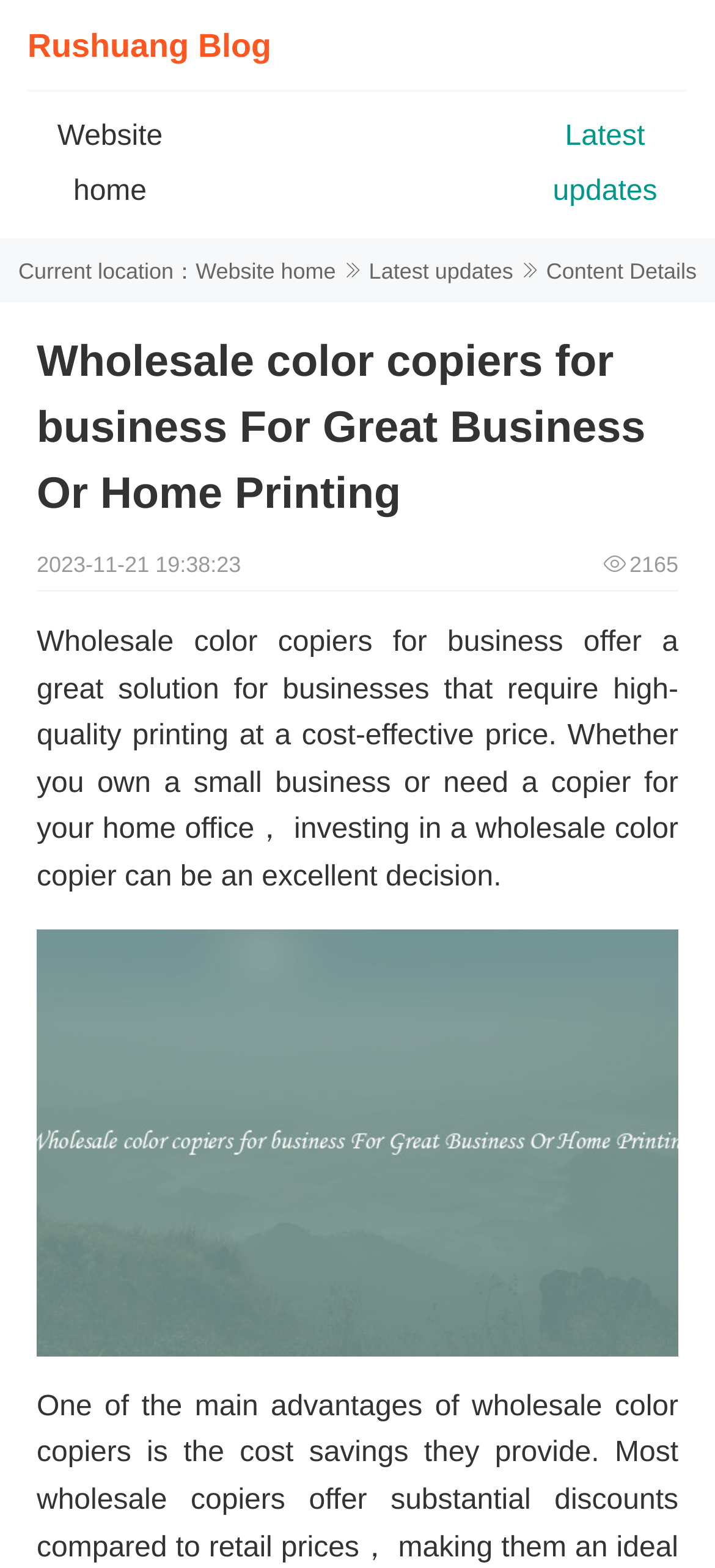Can you extract the primary headline text from the webpage?

Wholesale color copiers for business For Great Business Or Home Printing